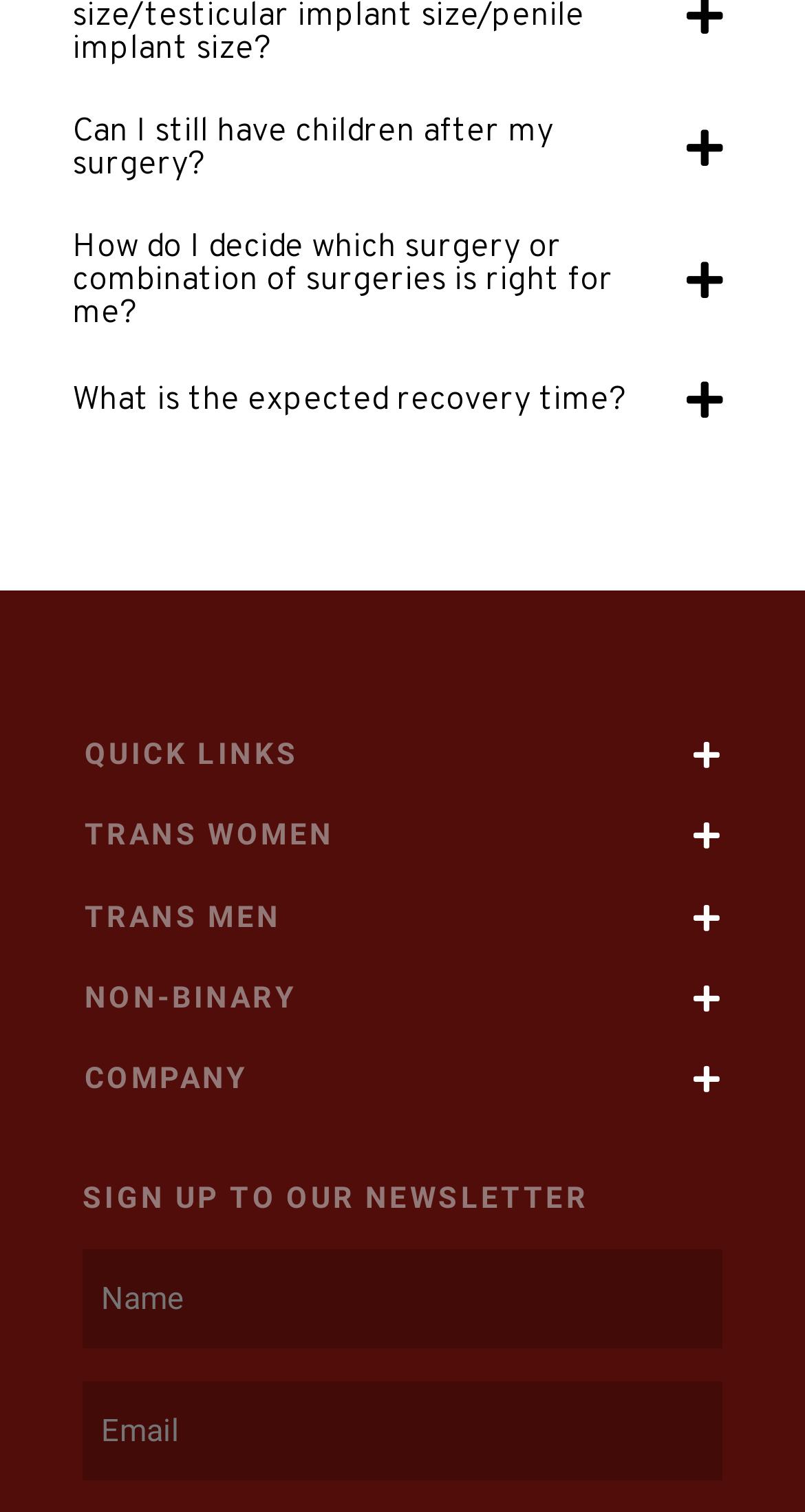Please determine the bounding box coordinates of the area that needs to be clicked to complete this task: 'Enter your email in the required field'. The coordinates must be four float numbers between 0 and 1, formatted as [left, top, right, bottom].

[0.103, 0.914, 0.897, 0.979]